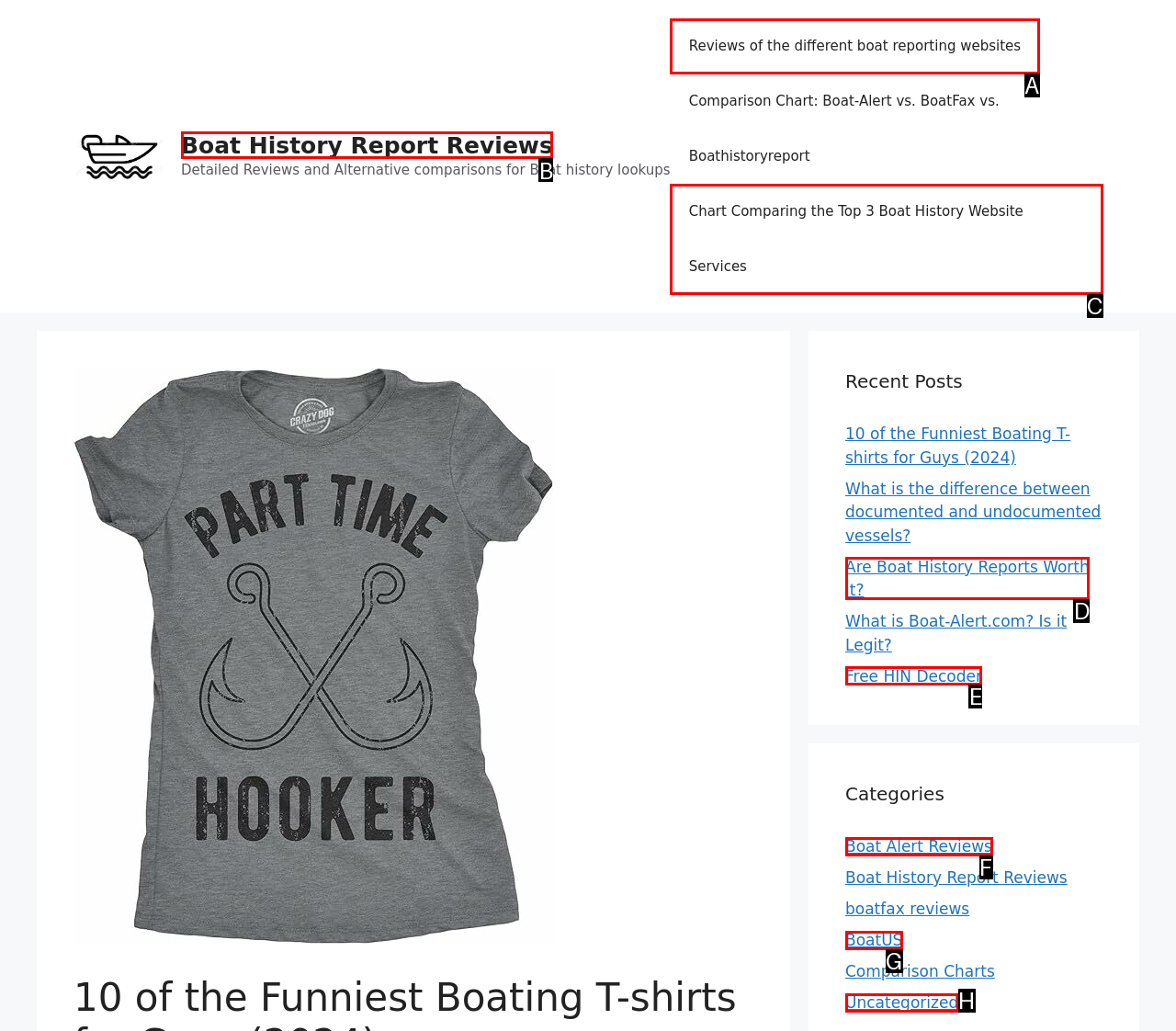Select the right option to accomplish this task: Read the review of boat-alert. Reply with the letter corresponding to the correct UI element.

F